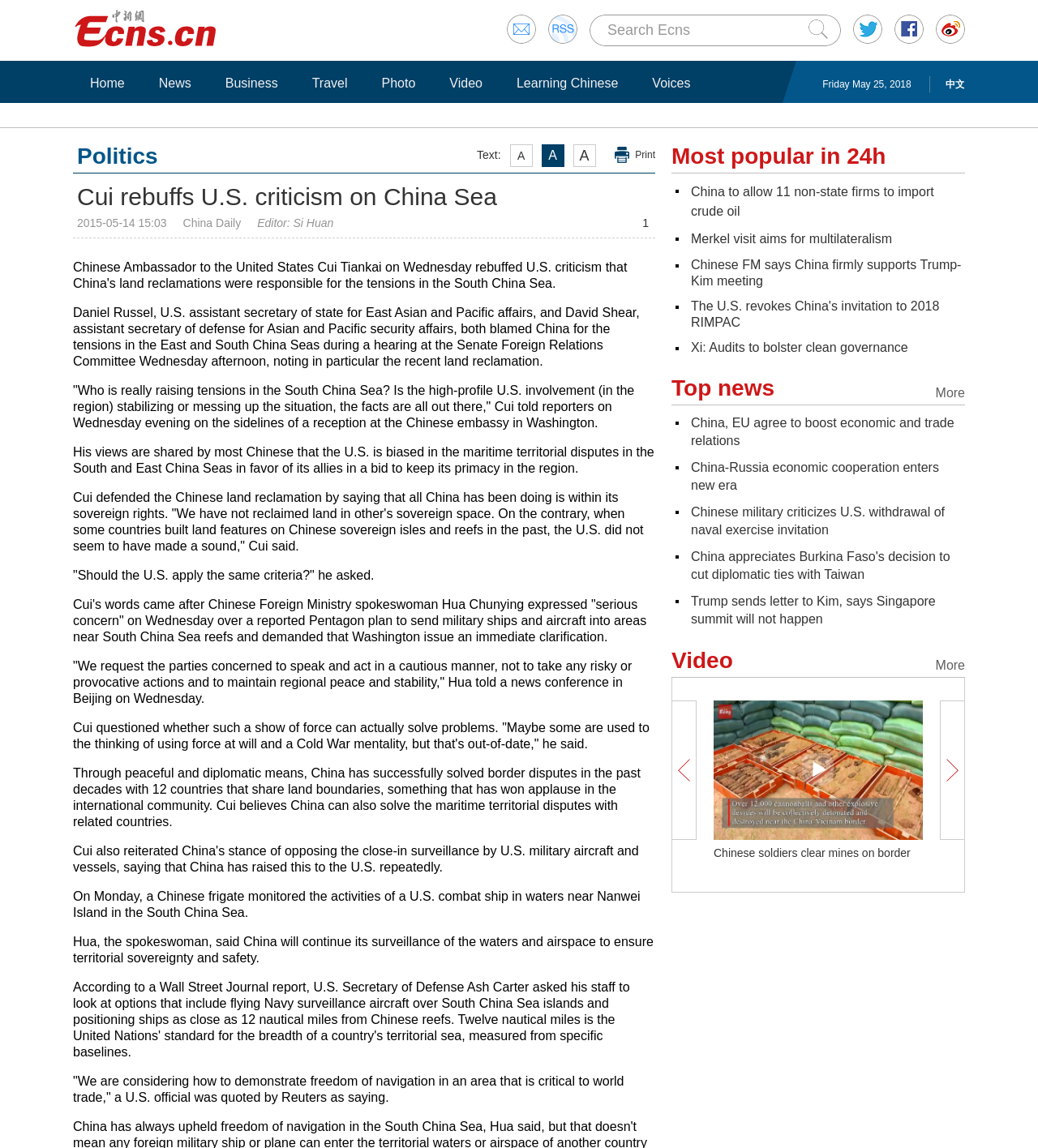Provide a comprehensive caption for the webpage.

This webpage is about a news article titled "Cui rebuffs U.S. criticism on China Sea". At the top of the page, there is a search bar with a "Submit" button to the right. Below the search bar, there are several links to different sections of the website, including "Home", "News", "Business", "Travel", "Photo", "Video", and "Learning Chinese".

To the left of the page, there is a column with a heading "Politics" and a link to "Print" below it. Below the "Print" link, there is a date "Friday May 25, 2018" and a link to "中文" (Chinese).

The main content of the page is the news article, which is divided into several paragraphs. The article discusses Cui's response to U.S. criticism on China's actions in the South China Sea. There are several quotes from Cui and other officials, as well as descriptions of China's actions in the region.

Below the main article, there are several sections with headings "Most popular in 24h", "More Top news", and "More Video". Each section contains several links to other news articles or videos. There is also a heading "Chinese soldiers clear mines on border" with a link to a related video.

Overall, the webpage has a simple and organized layout, with a focus on presenting news articles and related content.